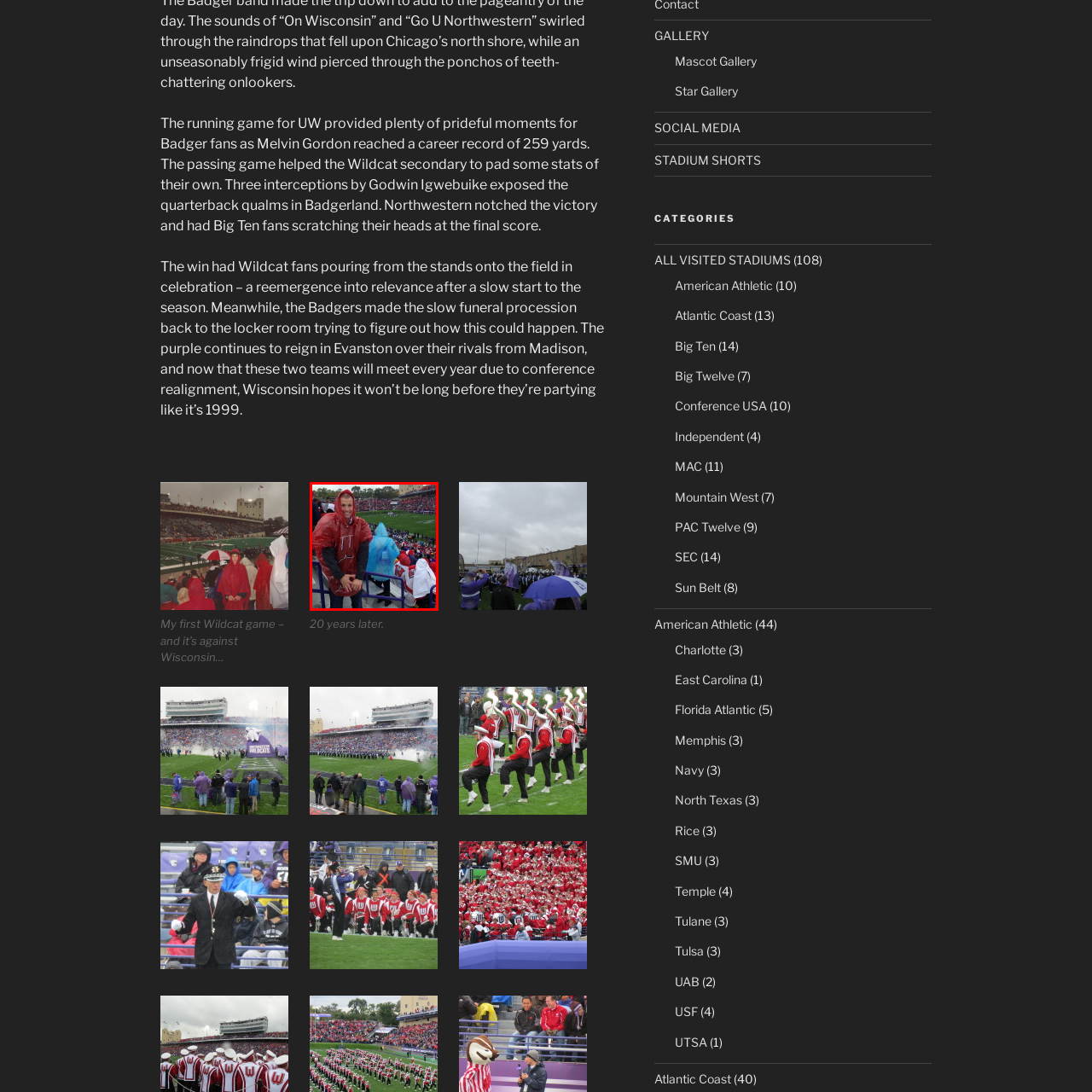Please examine the section highlighted with a blue border and provide a thorough response to the following question based on the visual information: 
What is the atmosphere like?

The atmosphere is electric, which means it's lively, energetic, and filled with excitement, even amidst the threat of rain, as enthusiastic fans are clad in various colors of rain gear, ready to cheer on their teams.